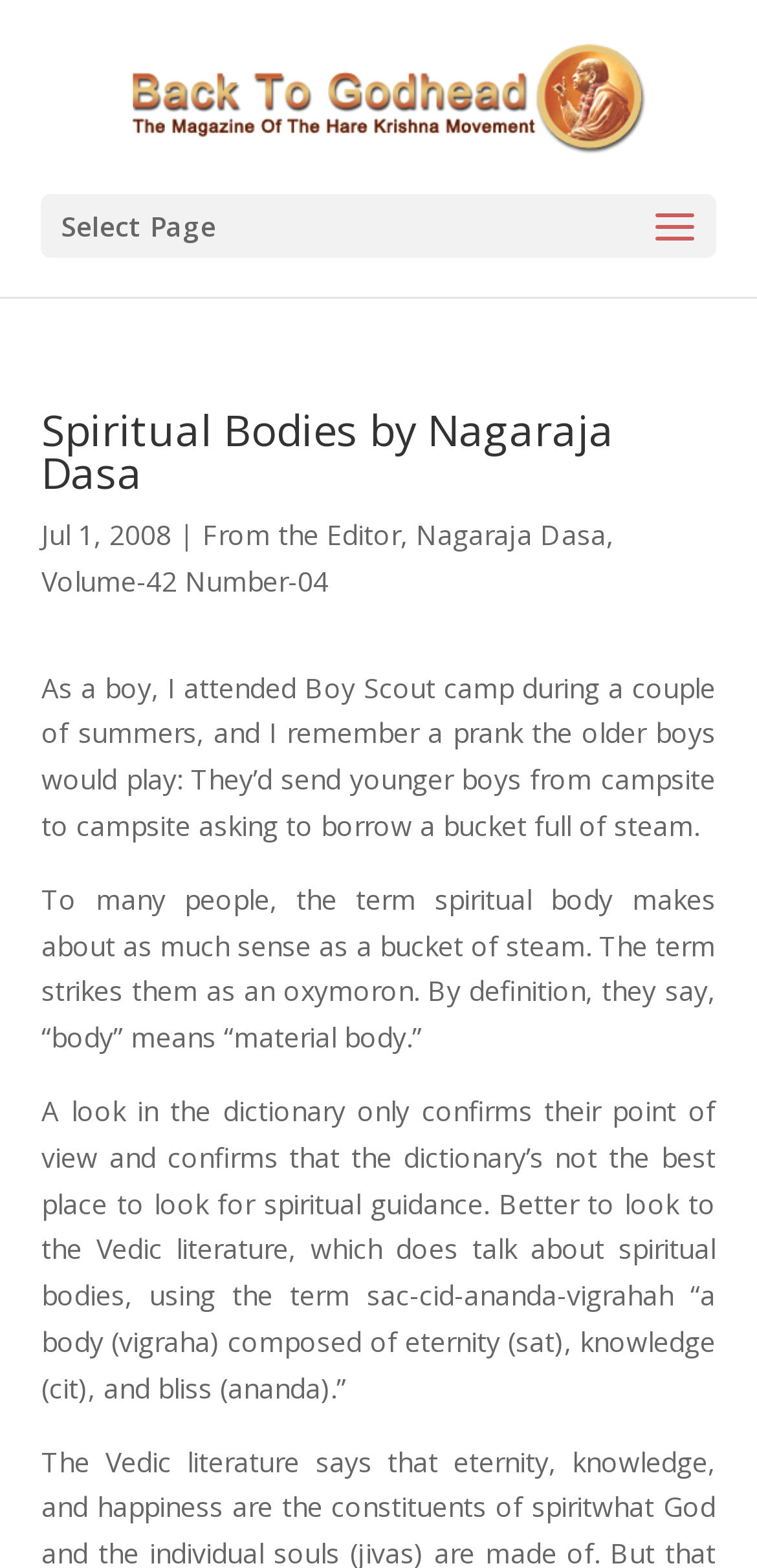Identify the bounding box coordinates for the UI element described as follows: From the Editor. Use the format (top-left x, top-left y, bottom-right x, bottom-right y) and ensure all values are floating point numbers between 0 and 1.

[0.268, 0.329, 0.529, 0.353]